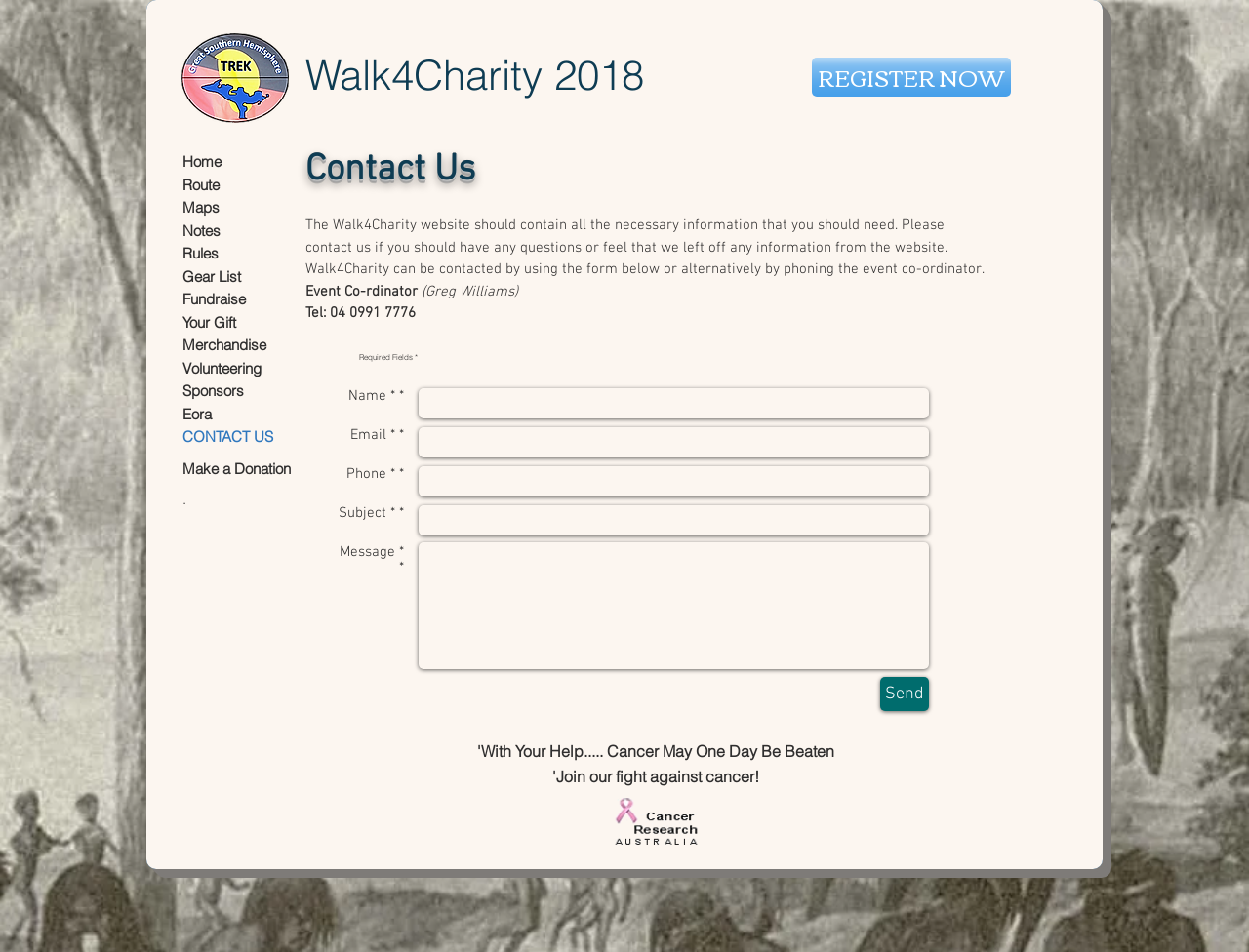How many links are available in the navigation menu?
Please provide a comprehensive answer based on the details in the screenshot.

The navigation menu is located on the left side of the webpage, and it contains 14 links, including 'Home', 'Route', 'Maps', 'Notes', 'Rules', 'Gear List', 'Fundraise', 'Your Gift', 'Merchandise', 'Volunteering', 'Sponsors', 'Eora', and 'CONTACT US'.